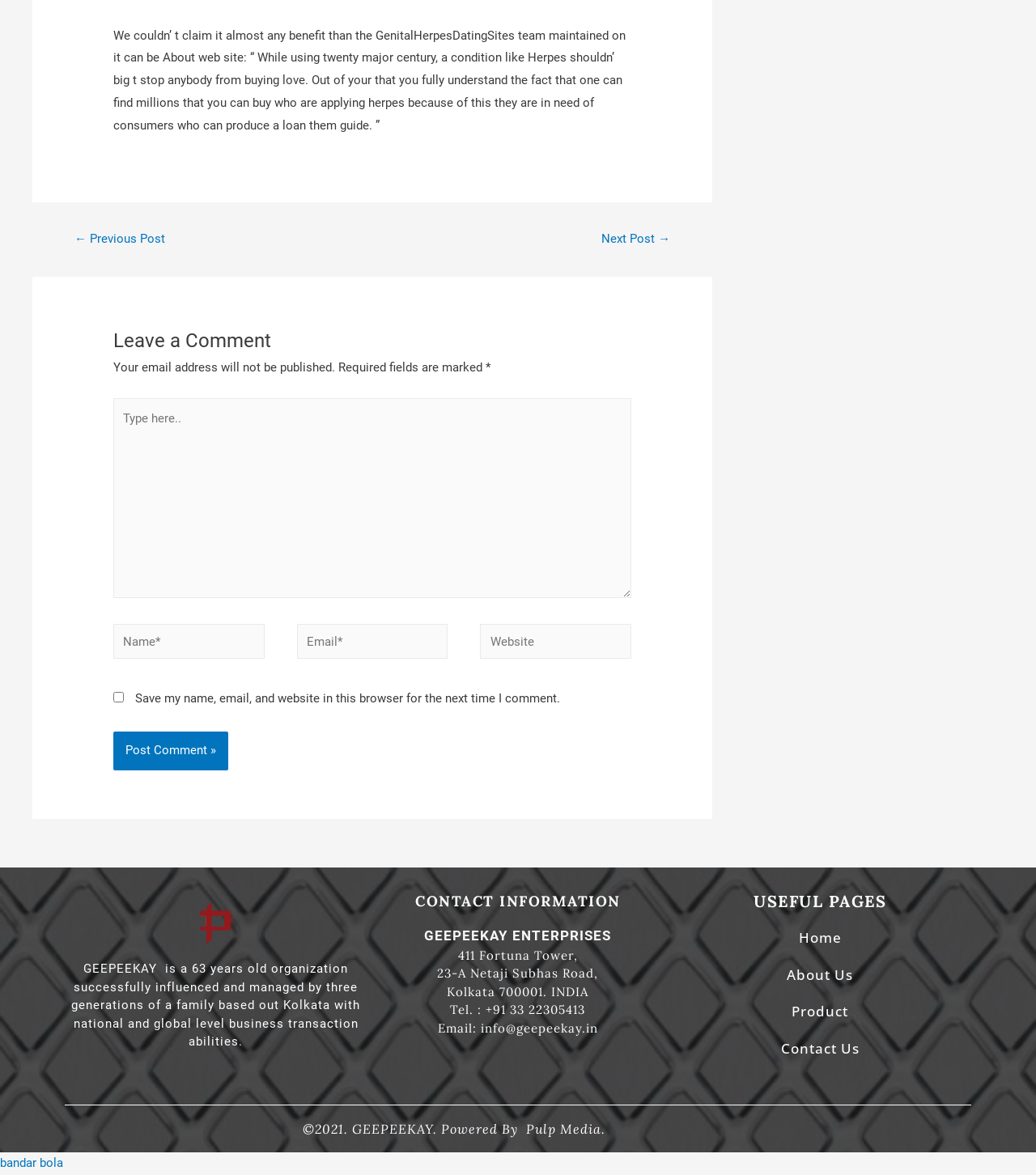What is the name of the organization mentioned at the bottom of the webpage?
Please answer the question with a detailed and comprehensive explanation.

The webpage has a section at the bottom with contact information, which includes the name of the organization, GEEPEEKAY, along with its address and other details.